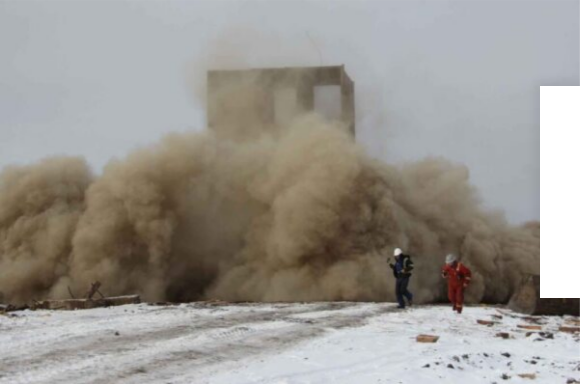Examine the image carefully and respond to the question with a detailed answer: 
What is emphasized in the atmosphere of the image?

The caption states that the atmosphere of the image emphasizes the importance of safety and precision in complex undertakings like bridge demolition, highlighting the need for careful planning and execution to avoid accidents and minimize damage.